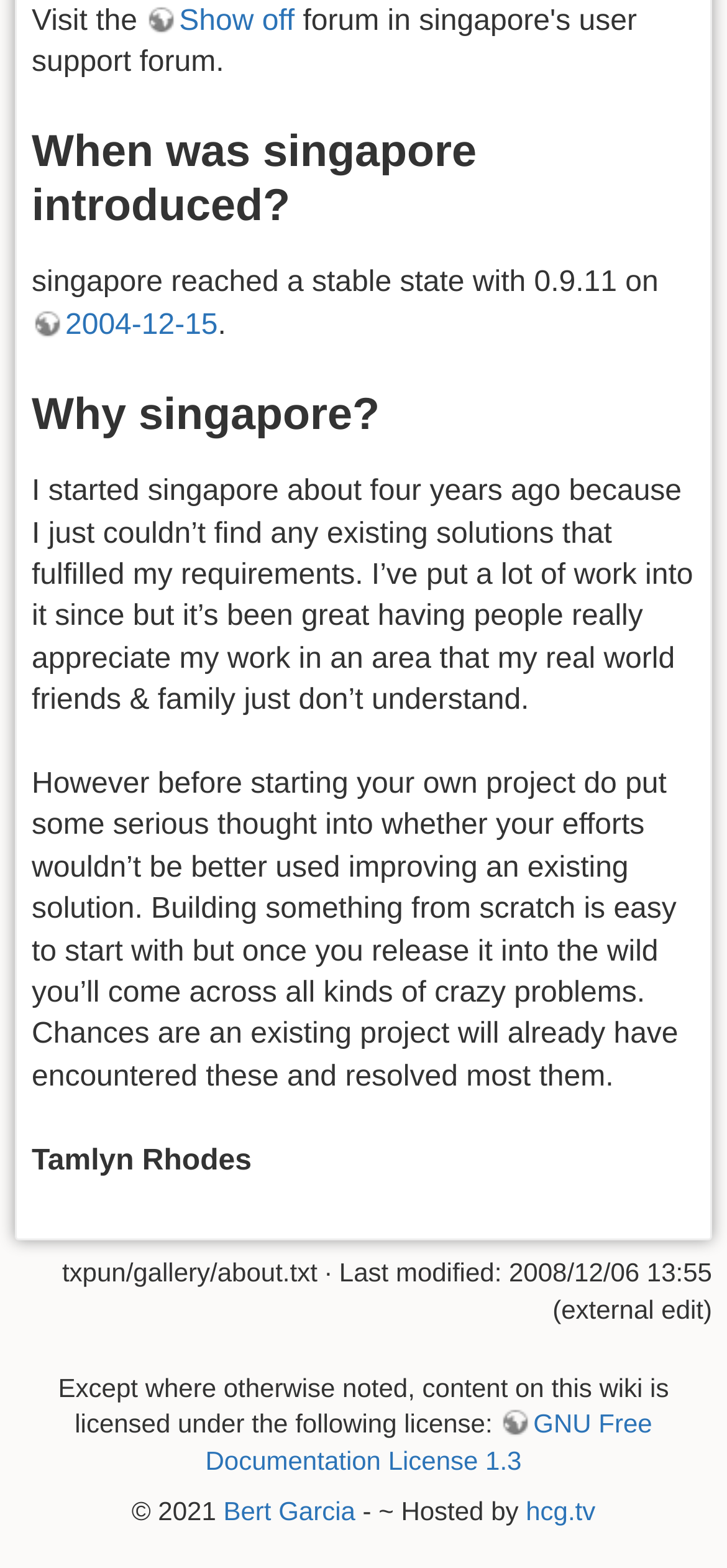Refer to the image and offer a detailed explanation in response to the question: What is the purpose of the Singapore project?

The purpose of the Singapore project can be inferred from the text 'I started singapore about four years ago because I just couldn’t find any existing solutions that fulfilled my requirements.' which suggests that the author created the project to meet their own needs.